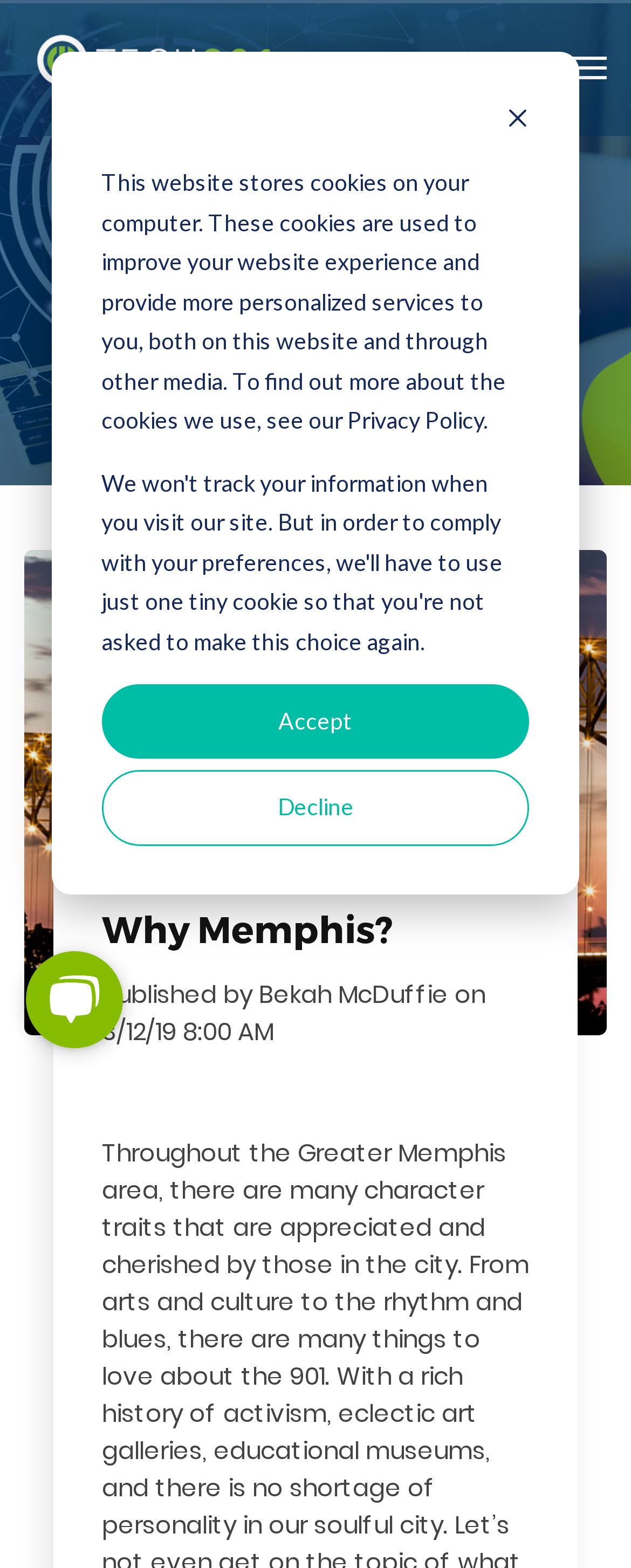When was the article published?
Please provide an in-depth and detailed response to the question.

The webpage has a static text '3/12/19 8:00 AM' which is likely the publication date and time of the article.